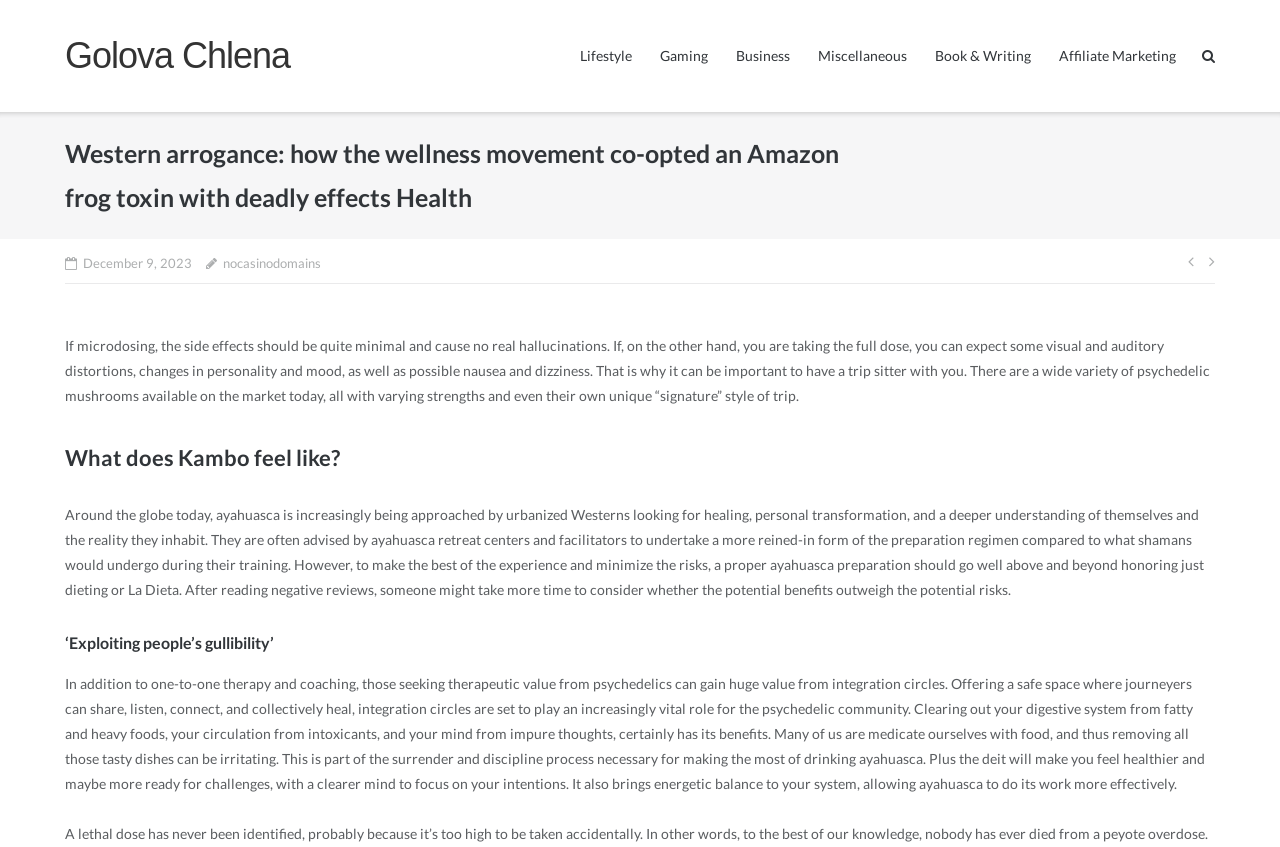Please examine the image and provide a detailed answer to the question: What is the date of the post?

I looked for the date of the post, which is located in the LayoutTable element. The date is displayed as 'December 9, 2023'.